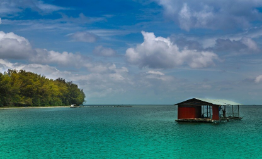What type of trees line the shore?
Please give a detailed and elaborate explanation in response to the question.

The caption states that the shore is lined with lush green trees, which surround the solitary red fishing hut and add to the picturesque scene.